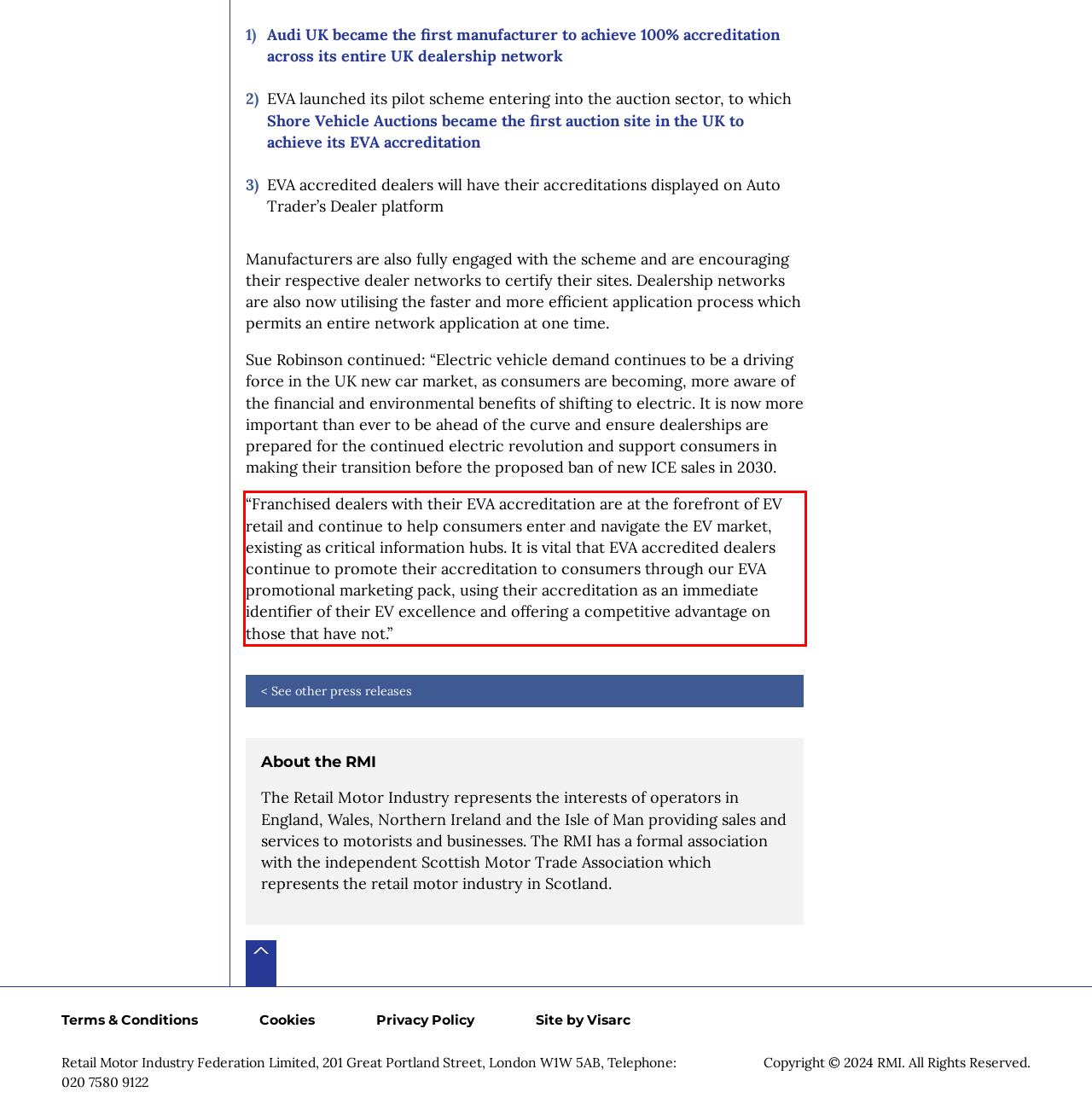Analyze the screenshot of the webpage that features a red bounding box and recognize the text content enclosed within this red bounding box.

“Franchised dealers with their EVA accreditation are at the forefront of EV retail and continue to help consumers enter and navigate the EV market, existing as critical information hubs. It is vital that EVA accredited dealers continue to promote their accreditation to consumers through our EVA promotional marketing pack, using their accreditation as an immediate identifier of their EV excellence and offering a competitive advantage on those that have not.”